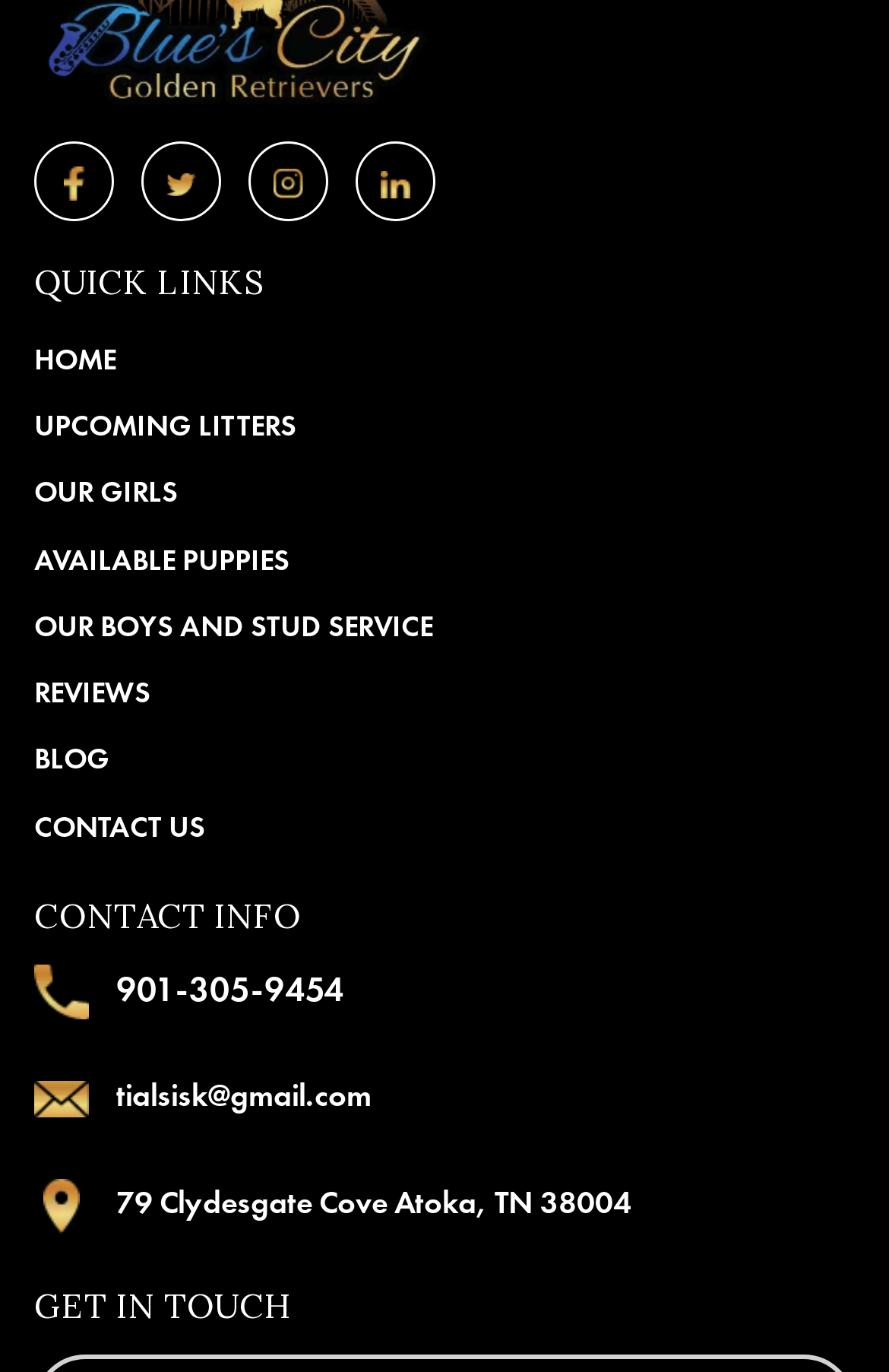Please pinpoint the bounding box coordinates for the region I should click to adhere to this instruction: "view available puppies".

[0.038, 0.387, 0.962, 0.428]